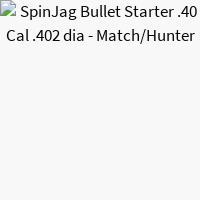Use a single word or phrase to answer the following:
What type of users is the SpinJag Bullet Starter targeted at?

Match and hunter applications